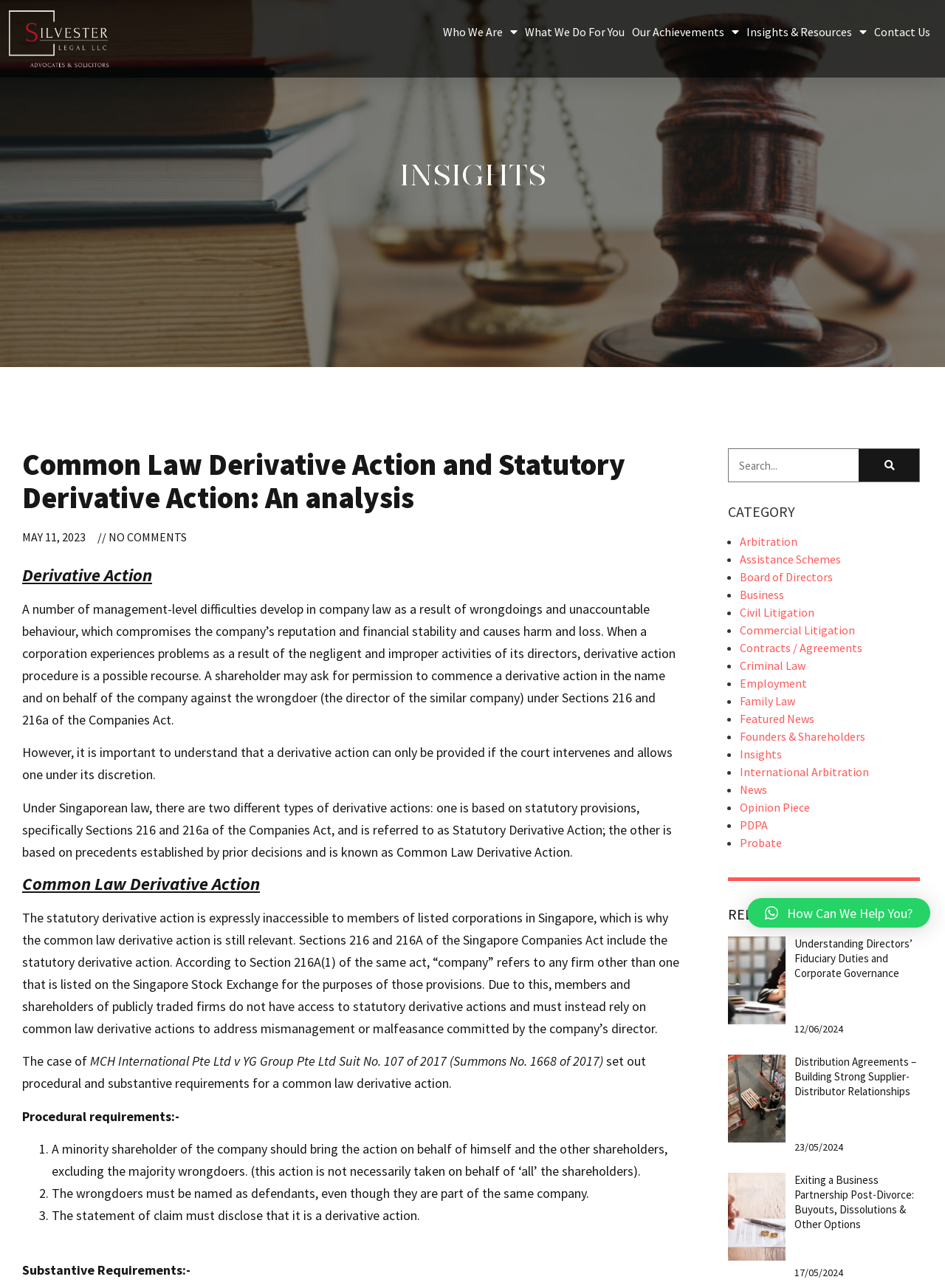Respond to the question below with a single word or phrase:
What is the category of the article 'Distribution Agreements – Building Strong Supplier-Distributor Relationships'?

Commercial Litigation